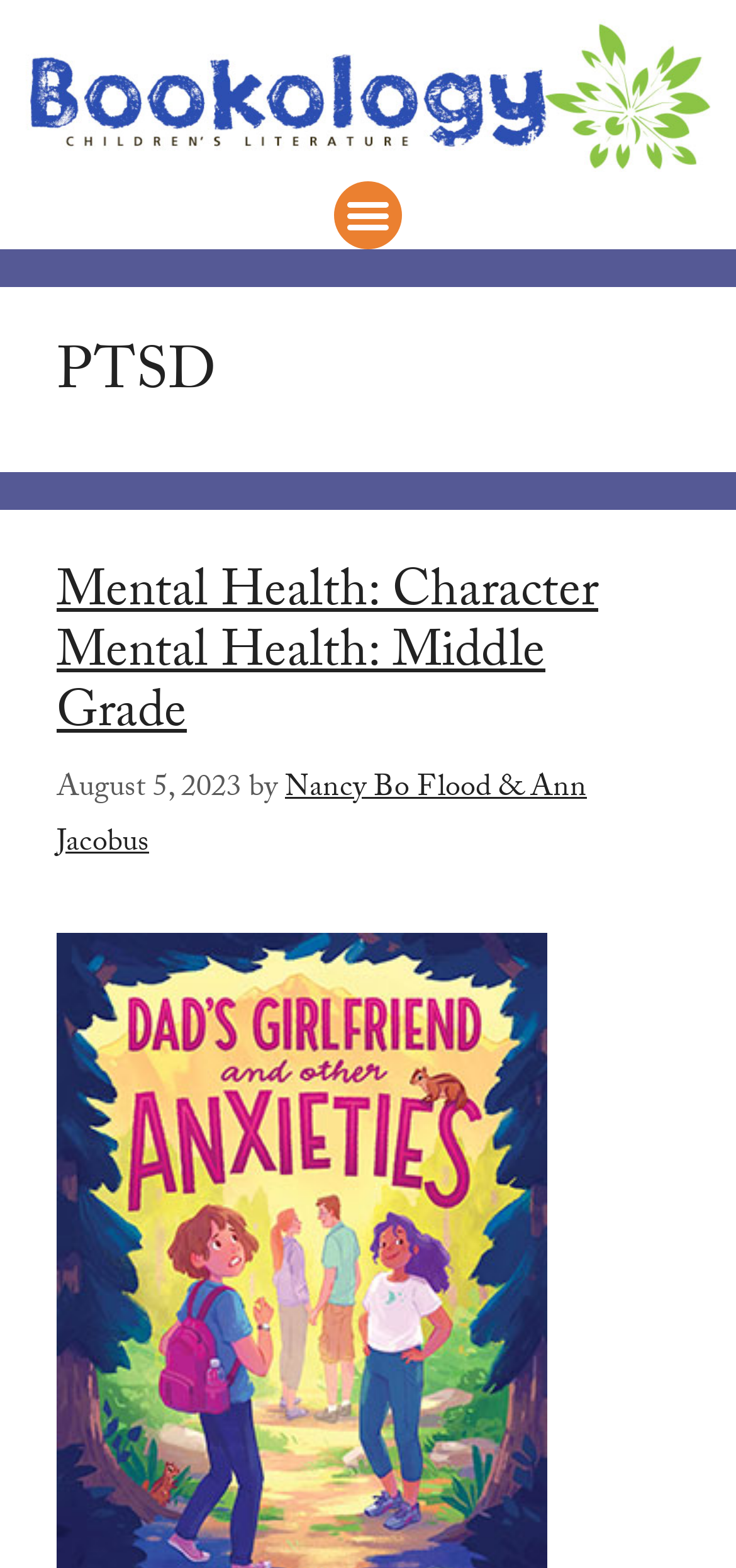Please provide a one-word or phrase answer to the question: 
Who are the authors of the article?

Nancy Bo Flood & Ann Jacobus